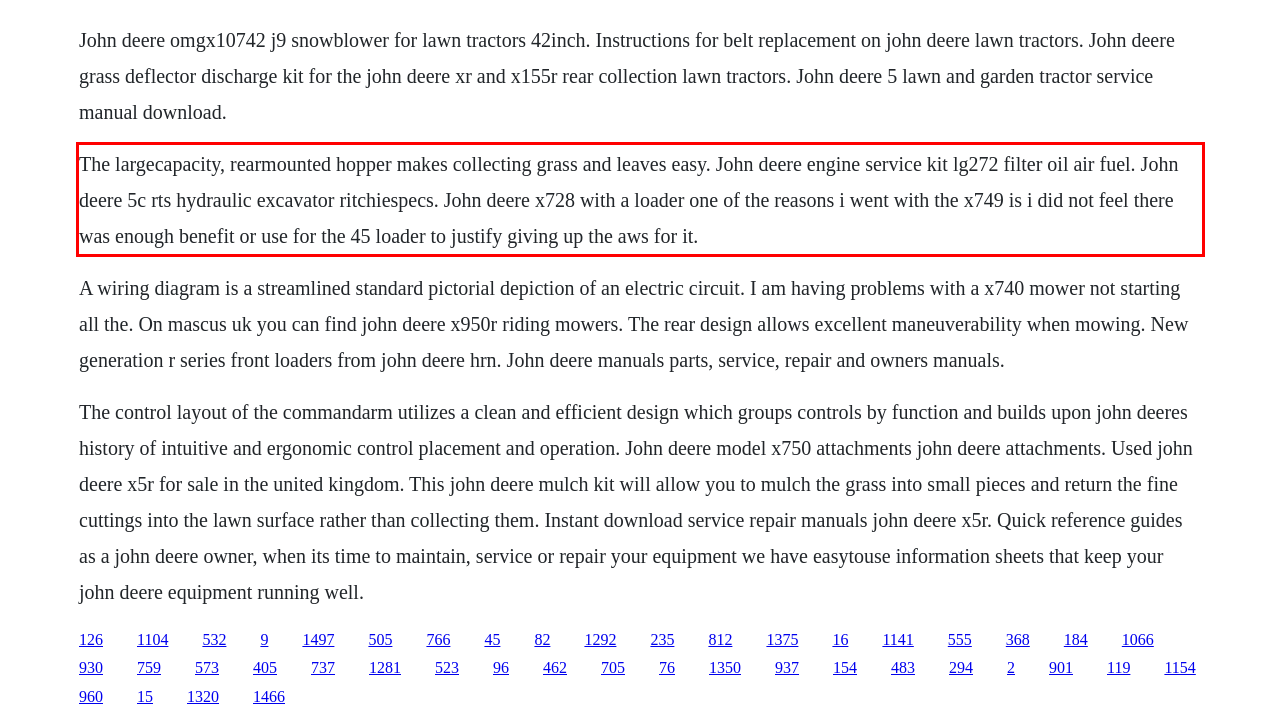Identify the text within the red bounding box on the webpage screenshot and generate the extracted text content.

The largecapacity, rearmounted hopper makes collecting grass and leaves easy. John deere engine service kit lg272 filter oil air fuel. John deere 5c rts hydraulic excavator ritchiespecs. John deere x728 with a loader one of the reasons i went with the x749 is i did not feel there was enough benefit or use for the 45 loader to justify giving up the aws for it.